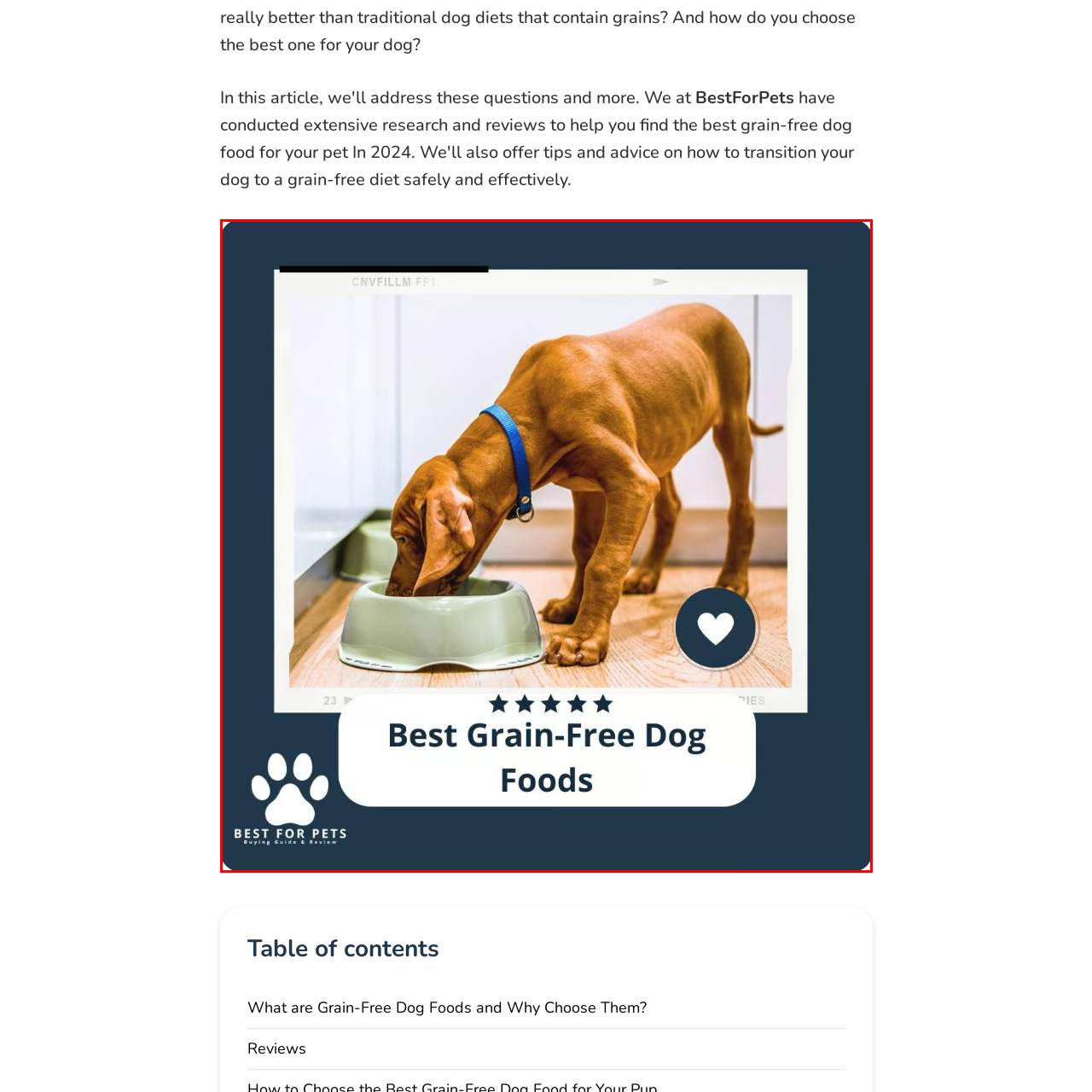Please concentrate on the part of the image enclosed by the red bounding box and answer the following question in detail using the information visible: What is the name of the logo at the bottom of the image?

The caption states that the logo for 'Best For Pets' reinforces the credibility of the content, indicating a reliable source for pet food information and reviews, which suggests that the logo is located at the bottom of the image.